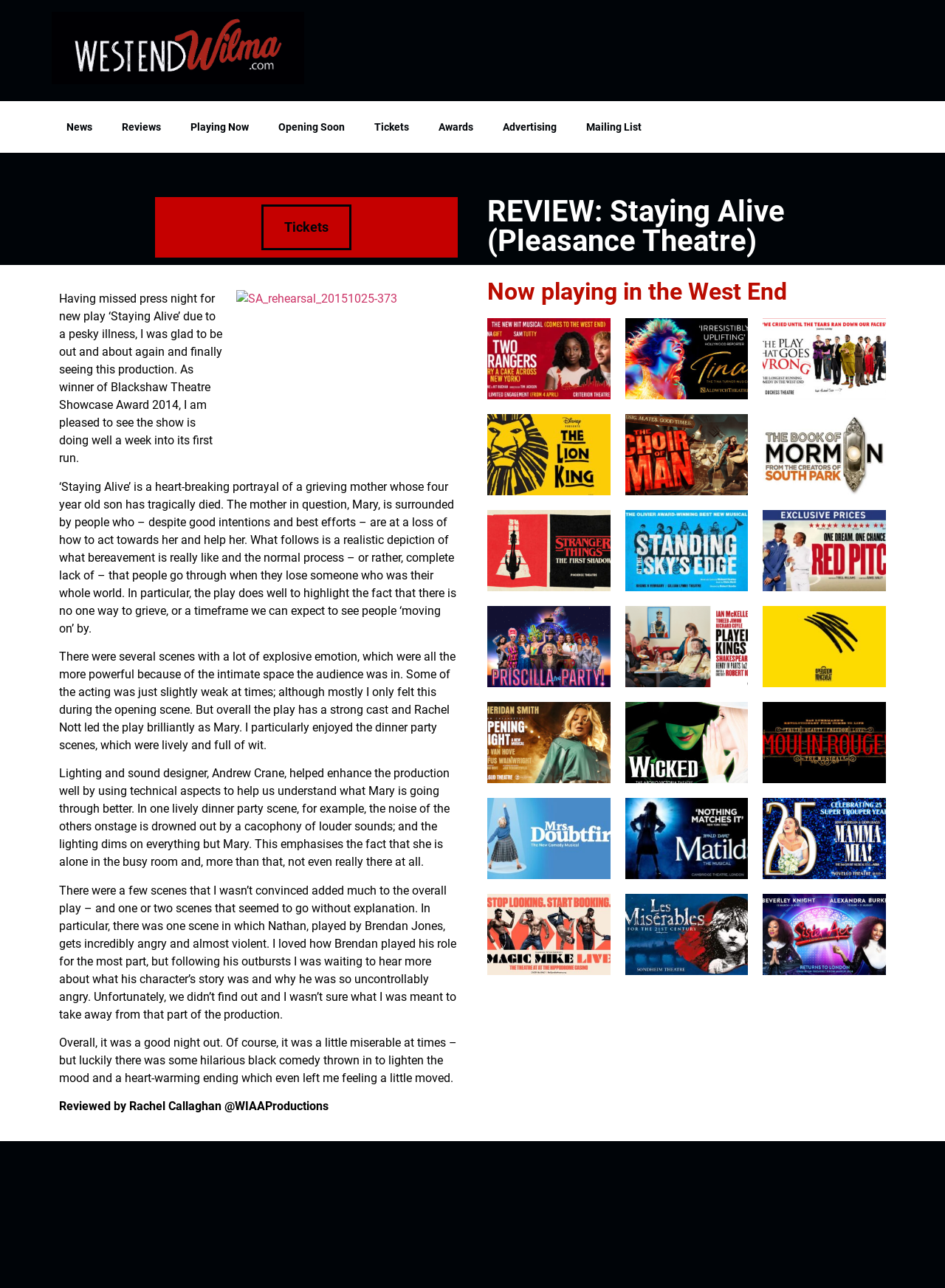Using details from the image, please answer the following question comprehensively:
What is the name of the award won by the play?

The answer can be found in the first paragraph of the review, where it says 'As winner of Blackshaw Theatre Showcase Award 2014, I am pleased to see the show is doing well a week into its first run.', indicating that the play won the Blackshaw Theatre Showcase Award 2014.